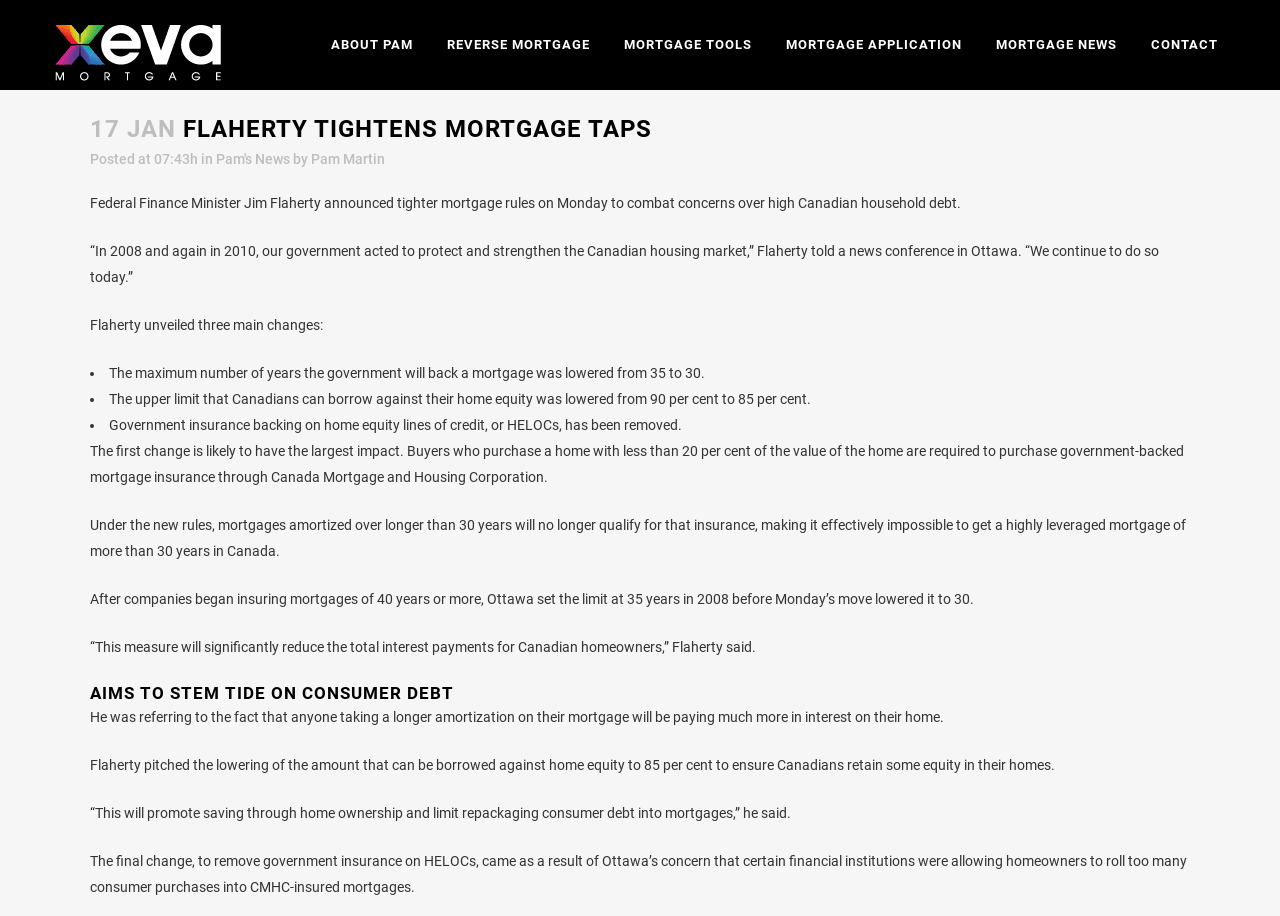Who wrote the article?
Answer the question based on the image using a single word or a brief phrase.

Pam Martin